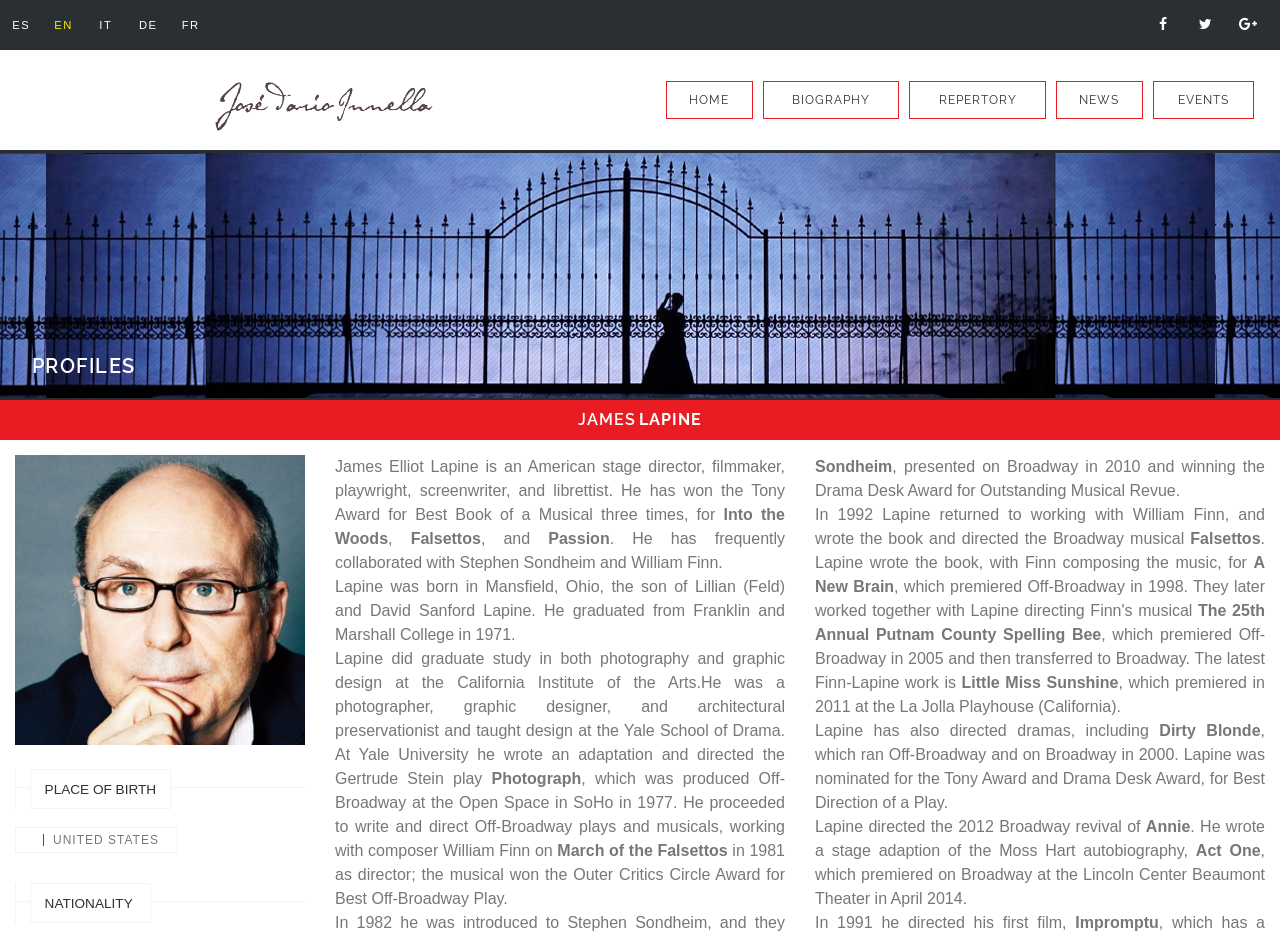Find the bounding box coordinates of the clickable area that will achieve the following instruction: "Click on NEWS".

[0.825, 0.086, 0.893, 0.127]